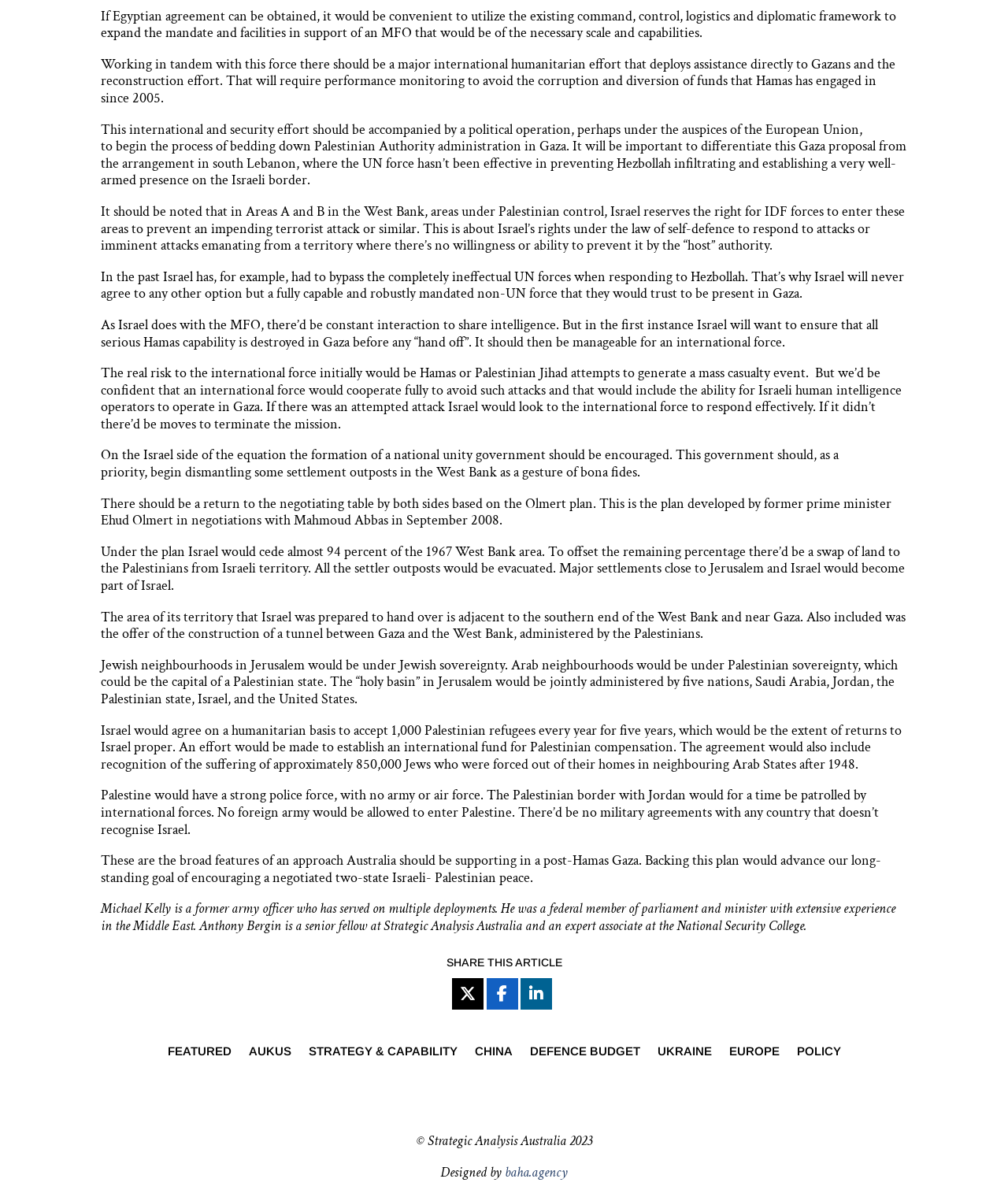Identify the bounding box coordinates for the UI element described as follows: China. Use the format (top-left x, top-left y, bottom-right x, bottom-right y) and ensure all values are floating point numbers between 0 and 1.

[0.471, 0.871, 0.508, 0.885]